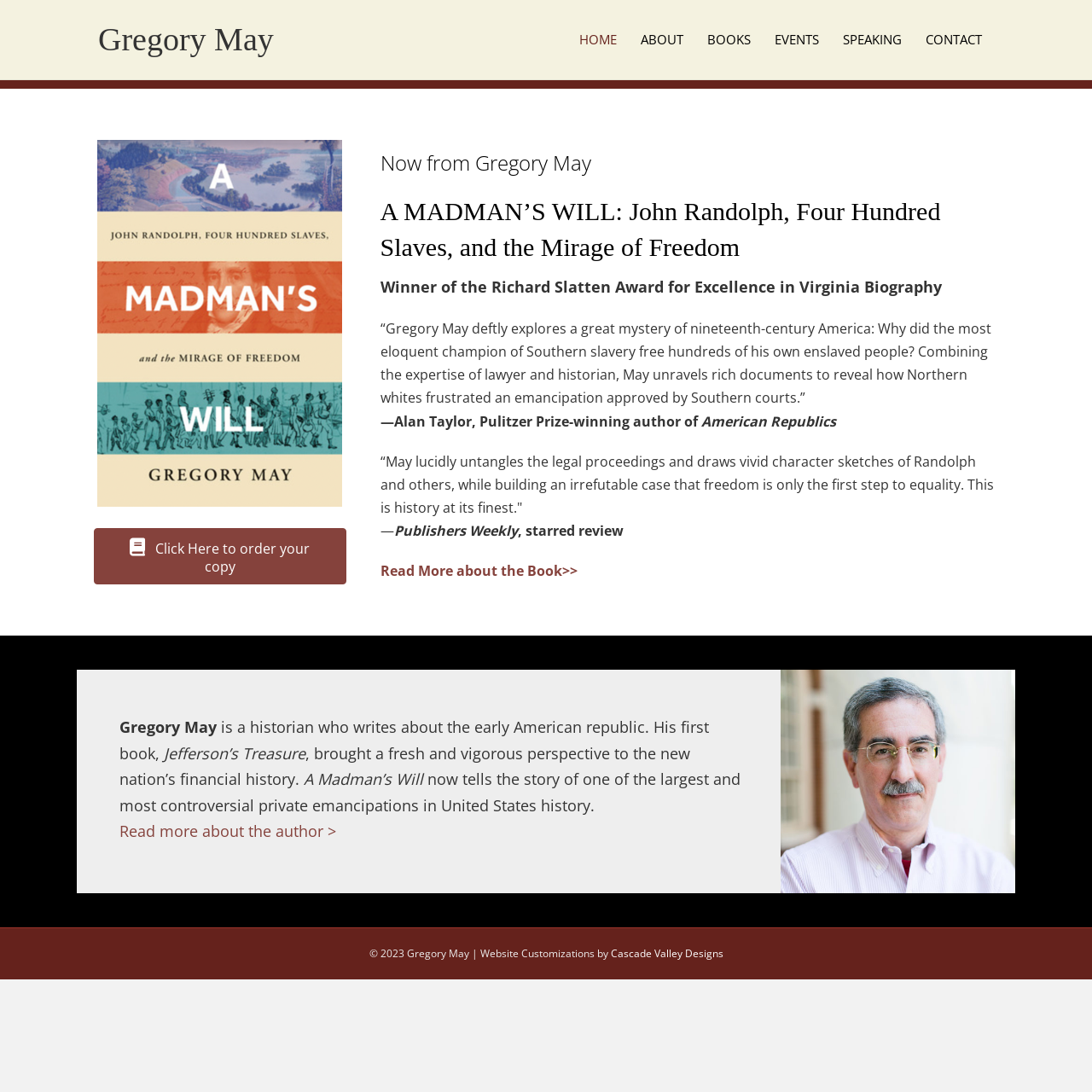Give a short answer using one word or phrase for the question:
What is the profession of Gregory May?

historian